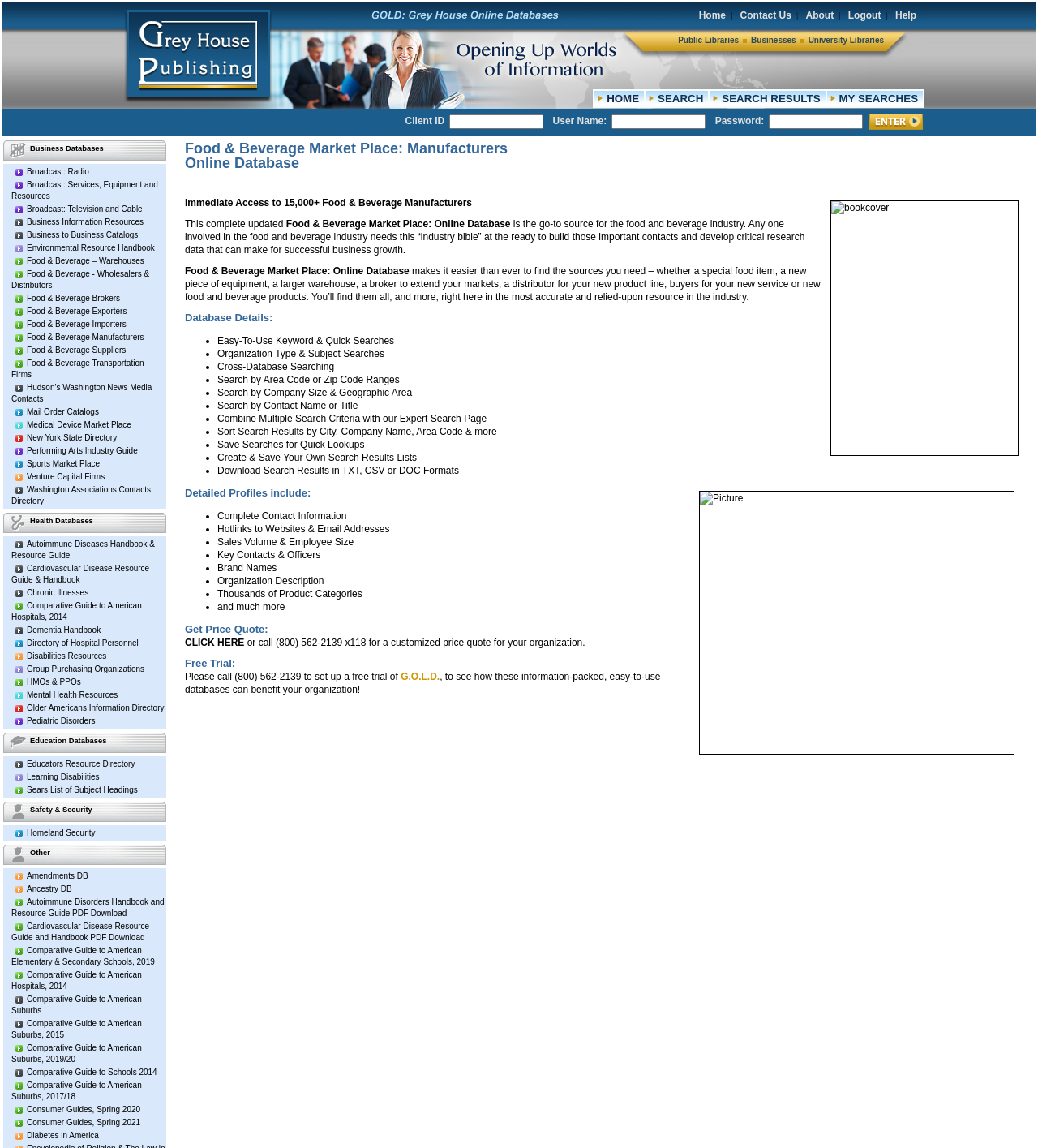What is the purpose of the 'Enter' button?
Make sure to answer the question with a detailed and comprehensive explanation.

The 'Enter' button is located near the 'Client ID', 'User Name', and 'Password' textboxes, suggesting that it is part of a login or authentication process. Therefore, the purpose of the 'Enter' button is to submit the login credentials, allowing the user to access restricted content or features.